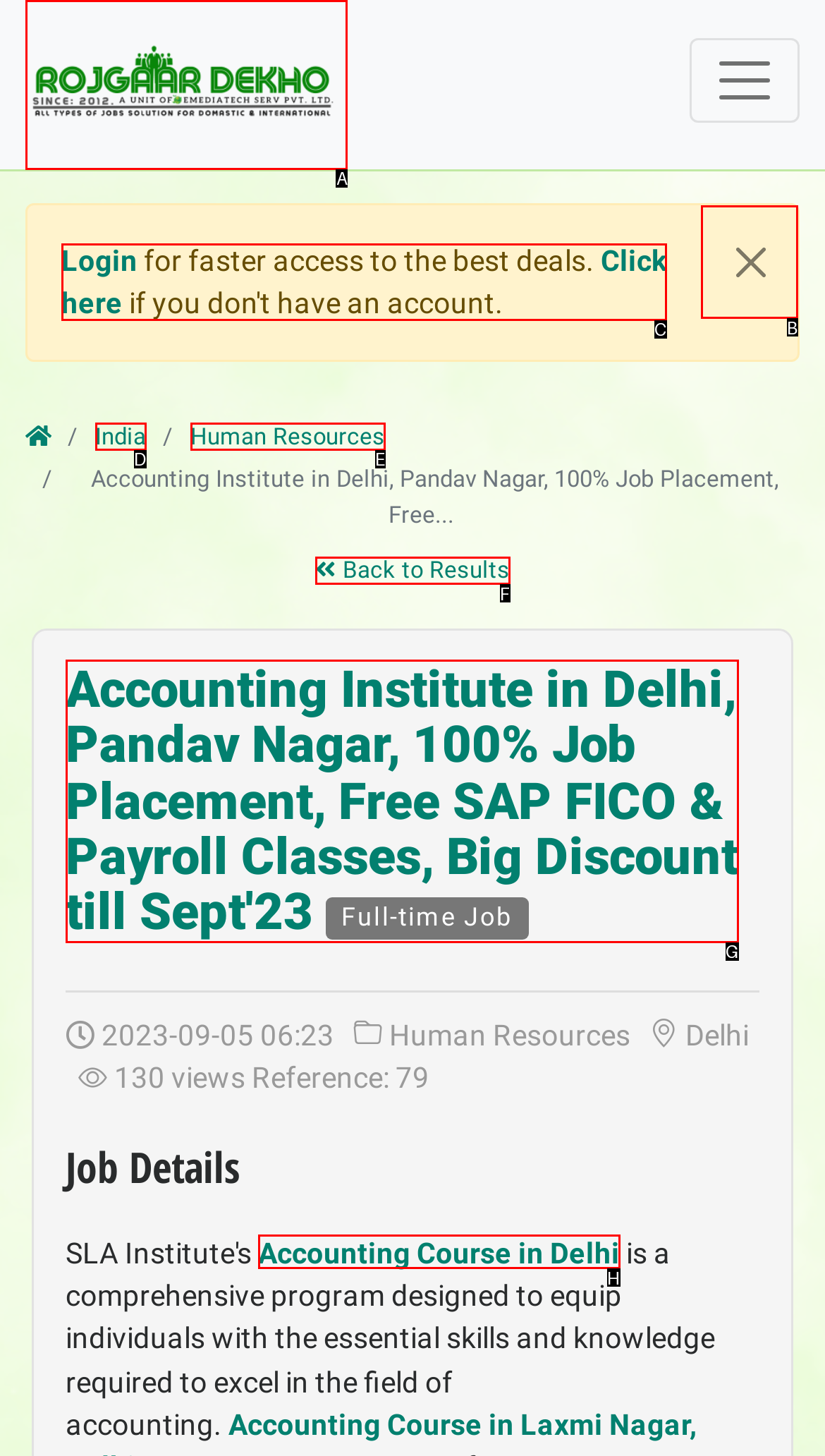Choose the HTML element that corresponds to the description: Accounting Course in Delhi
Provide the answer by selecting the letter from the given choices.

H